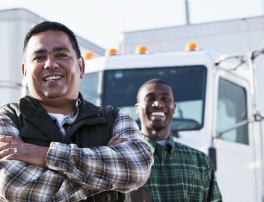Please provide a short answer using a single word or phrase for the question:
What is the atmosphere in the image?

Friendly